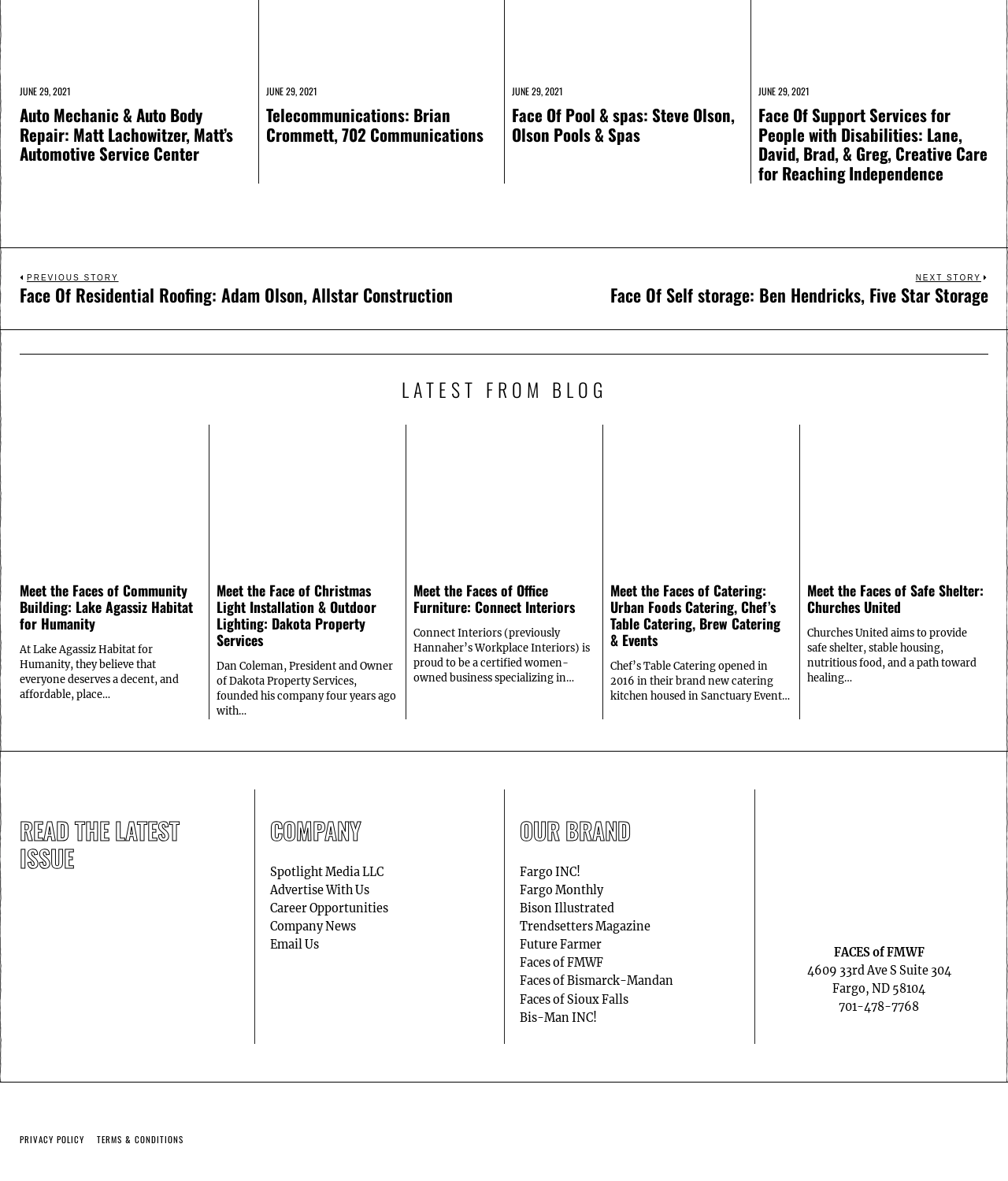How many articles are displayed on the webpage?
Could you answer the question with a detailed and thorough explanation?

The webpage displays multiple articles, each with a heading, figure, and text. By counting the number of articles, we can see that there are 5 articles in total.